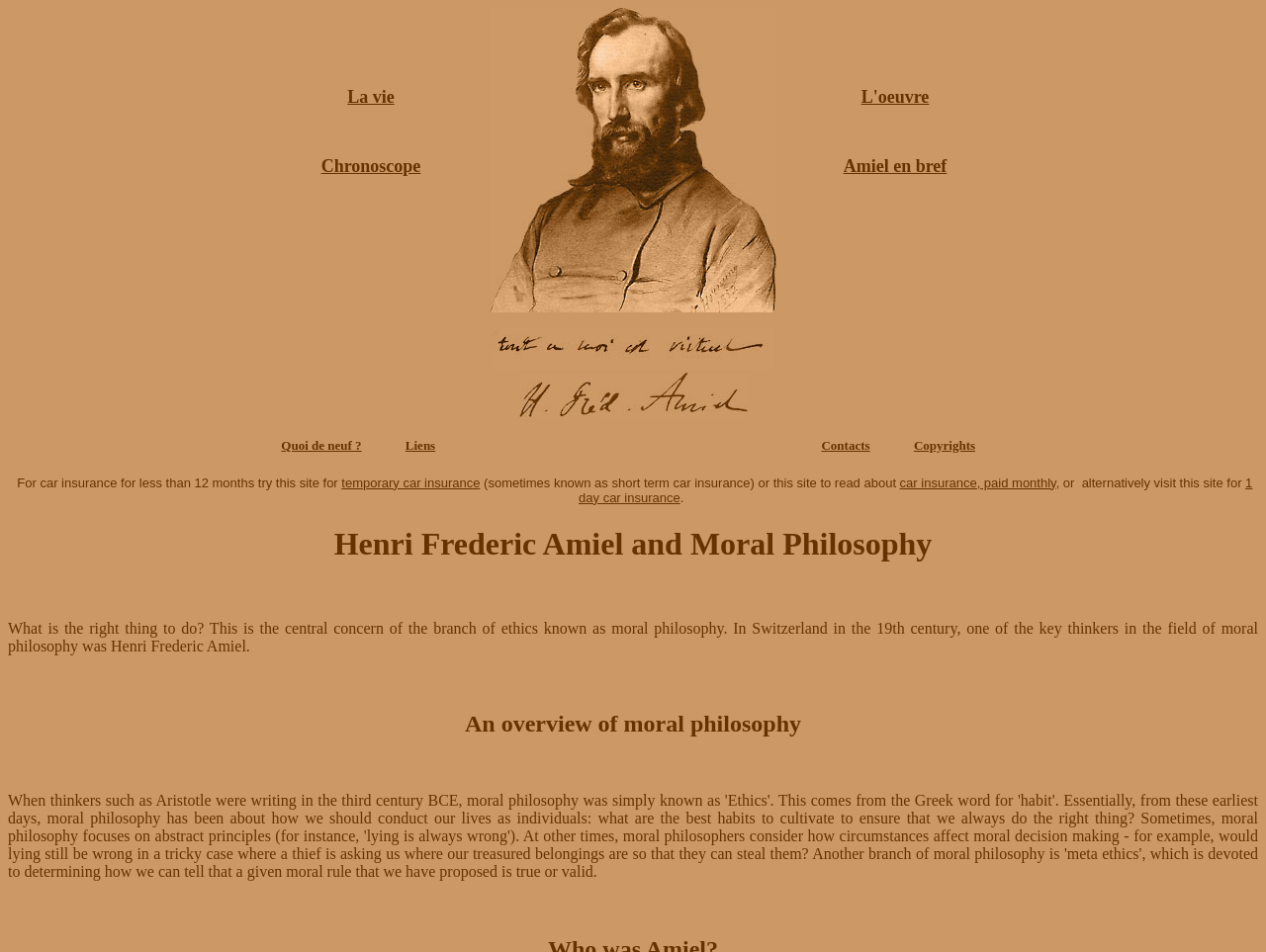Find and specify the bounding box coordinates that correspond to the clickable region for the instruction: "Explore L'oeuvre".

[0.68, 0.091, 0.734, 0.112]